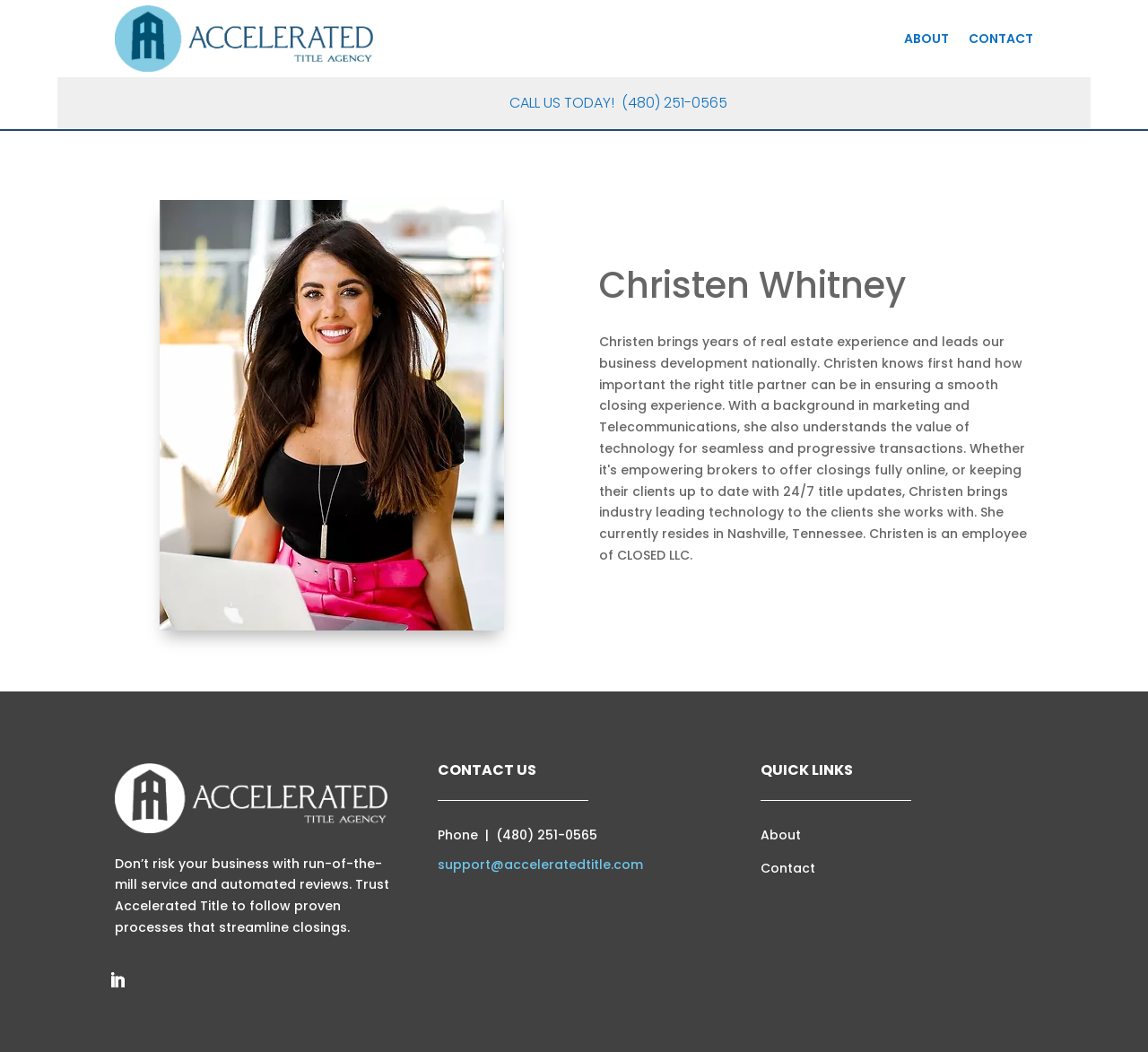Determine the bounding box coordinates of the element that should be clicked to execute the following command: "Click the ABOUT link".

[0.788, 0.004, 0.827, 0.069]